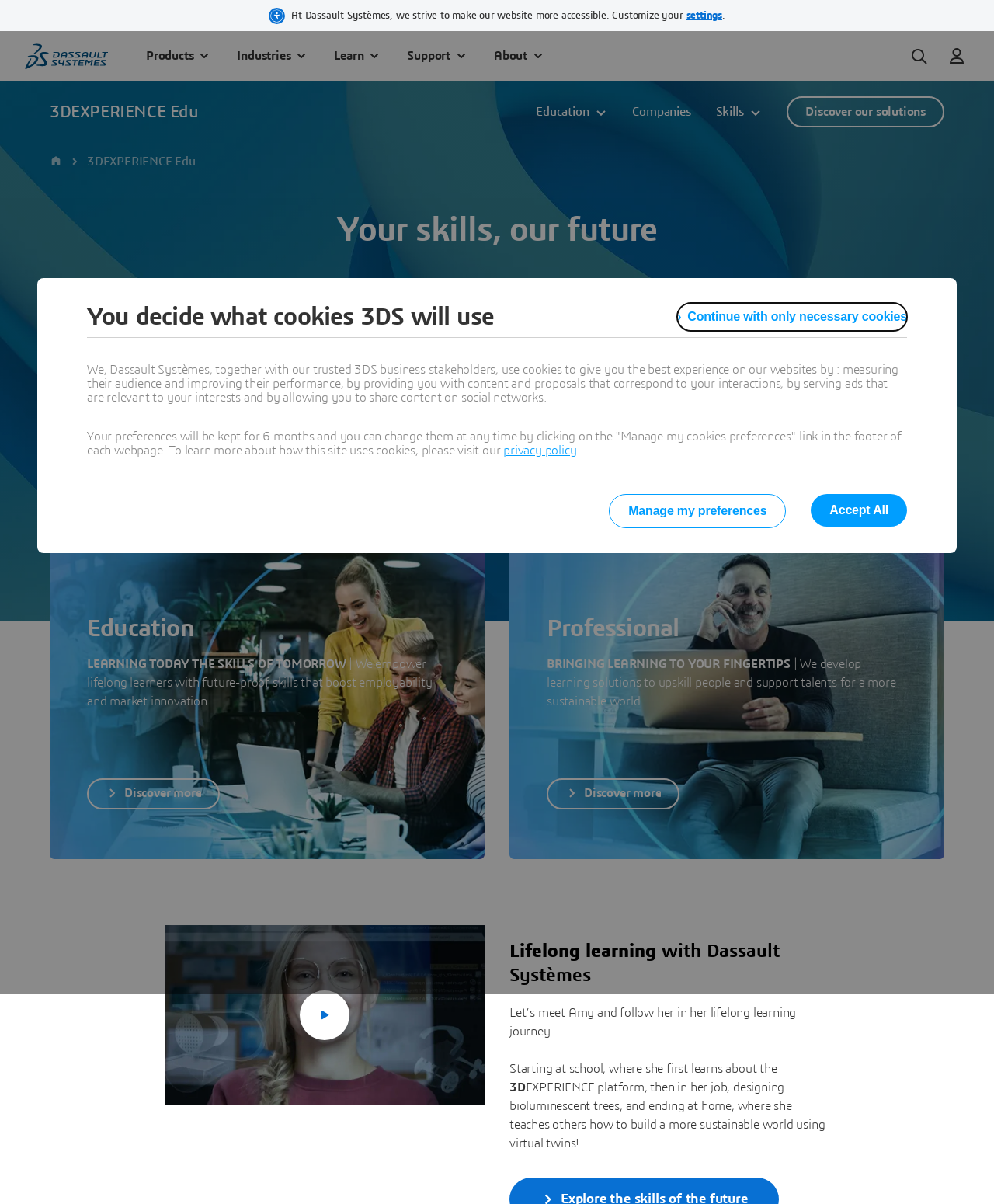Carefully examine the image and provide an in-depth answer to the question: What is the name of the company?

I found the answer by looking at the logo image with the text 'Dassault Systèmes' and also the link 'Dassault Systèmes Home' which suggests that the company name is Dassault Systèmes.